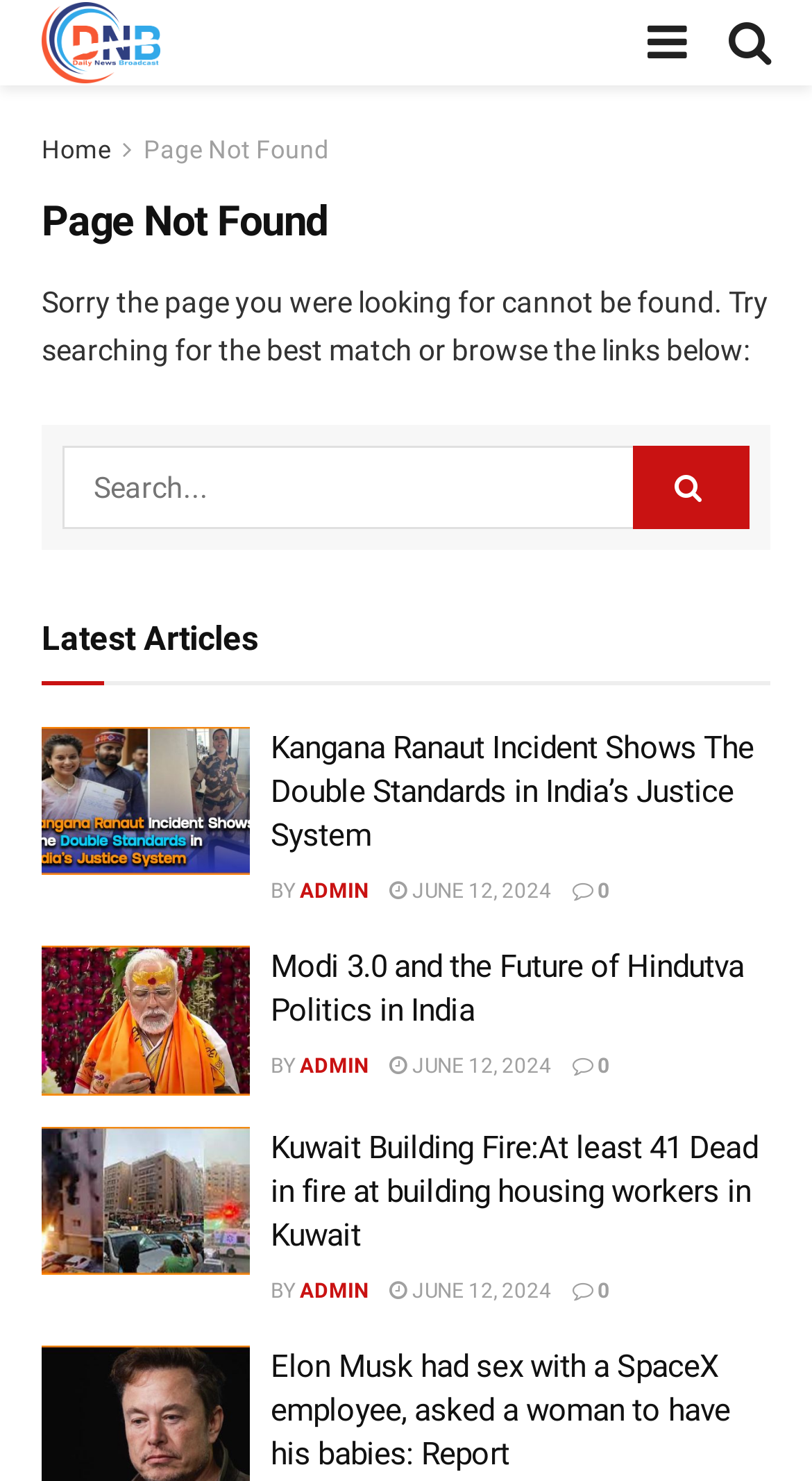Please identify the bounding box coordinates of the element's region that needs to be clicked to fulfill the following instruction: "Visit homepage". The bounding box coordinates should consist of four float numbers between 0 and 1, i.e., [left, top, right, bottom].

[0.051, 0.091, 0.136, 0.111]